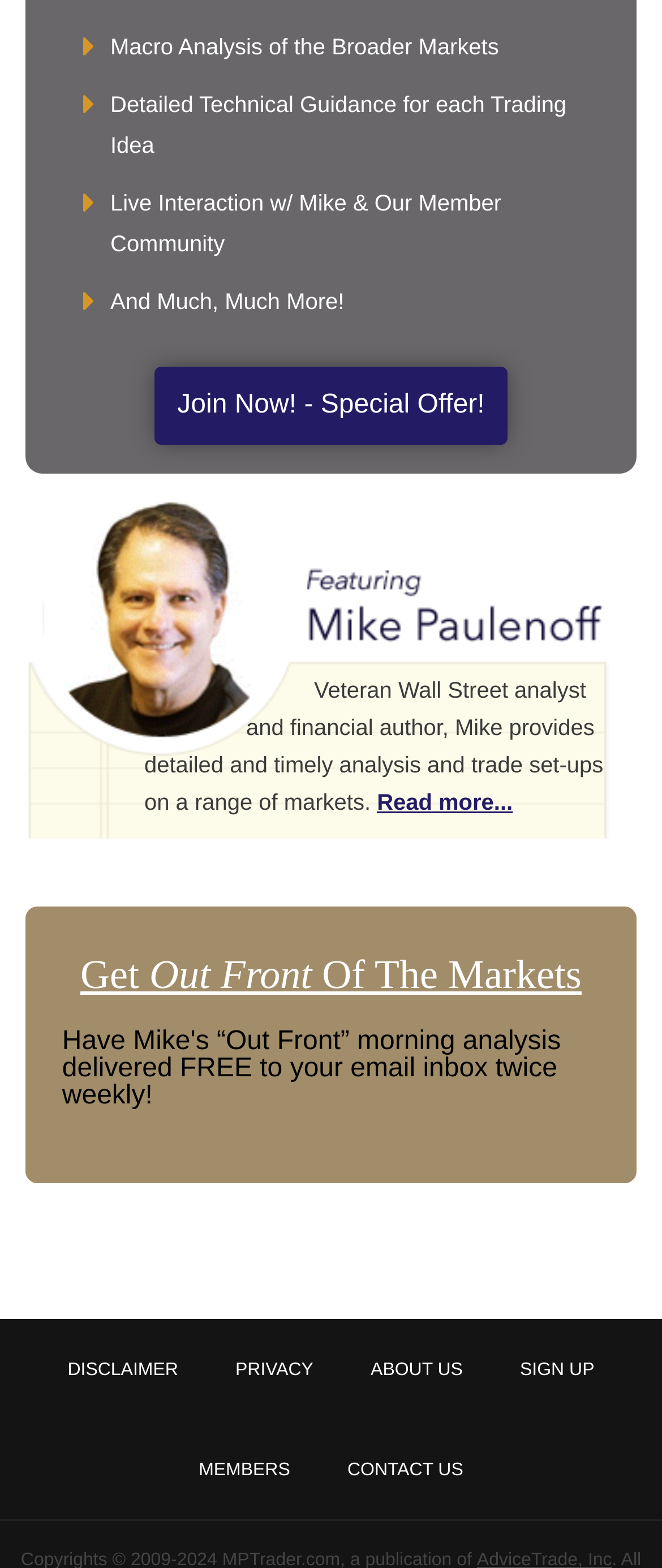What is the title of the section that starts with 'Get Out Front Of The Markets'?
Examine the screenshot and reply with a single word or phrase.

Get Out Front Of The Markets